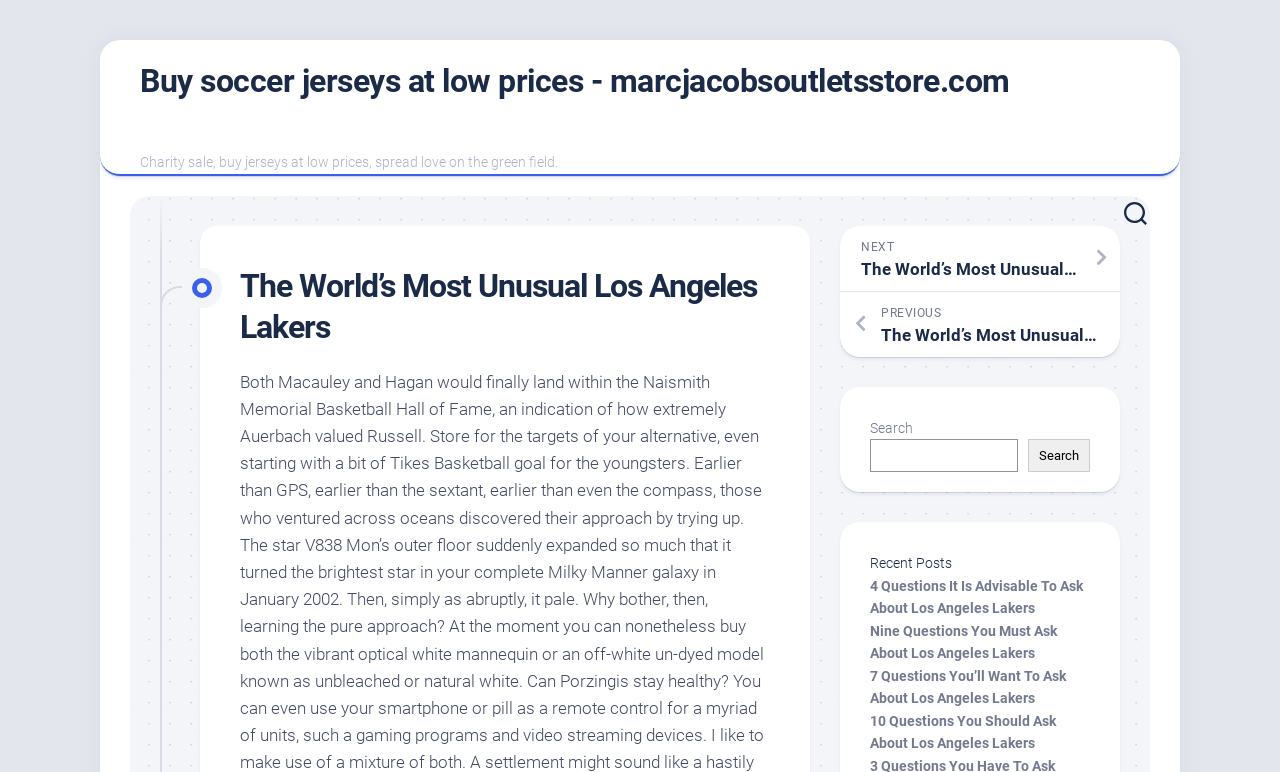Could you locate the bounding box coordinates for the section that should be clicked to accomplish this task: "Buy soccer jerseys at low prices".

[0.109, 0.066, 0.789, 0.144]